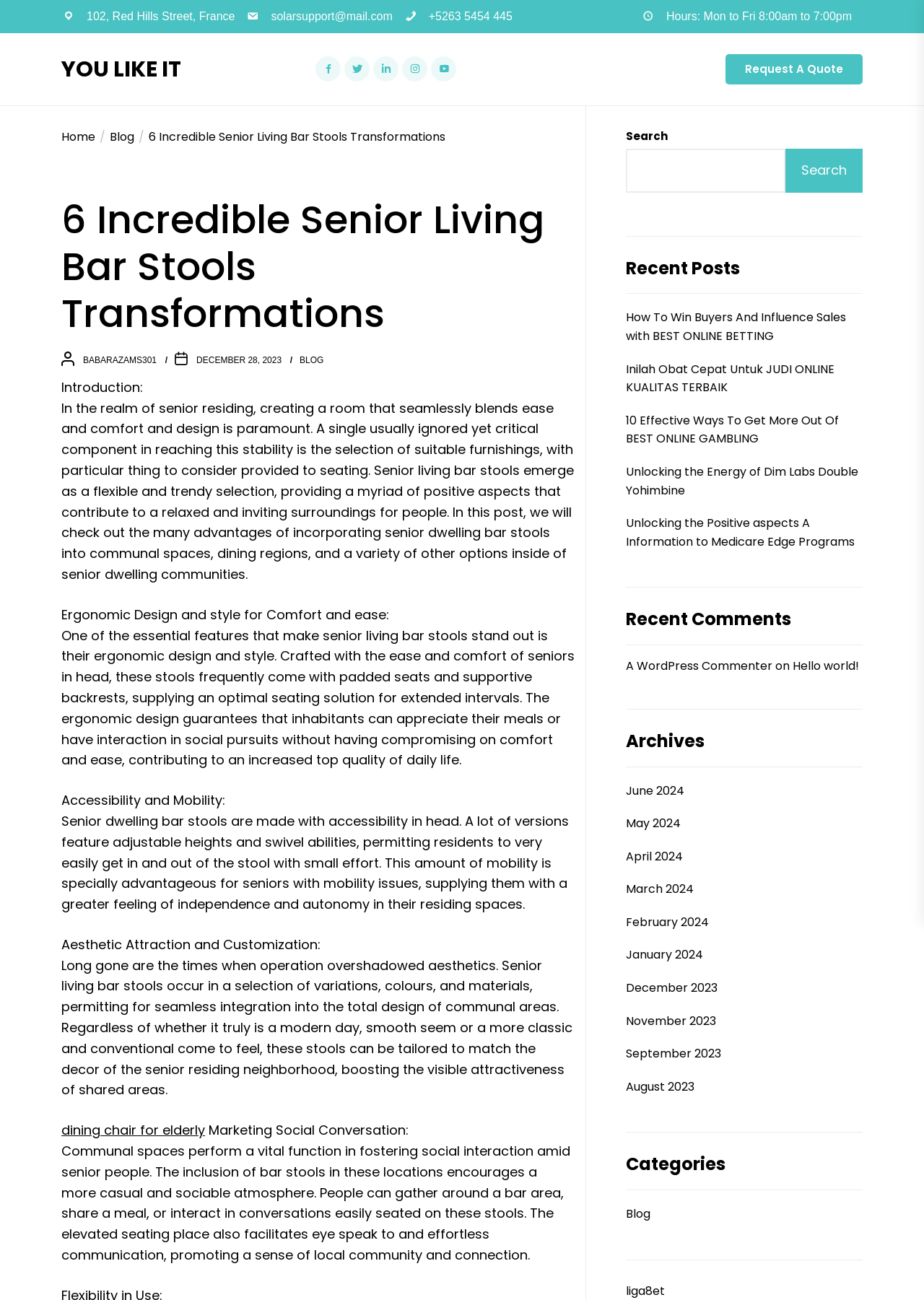What is the address of the company?
Give a thorough and detailed response to the question.

I found the address by looking at the top section of the webpage, where the contact information is usually displayed. The address is written in a static text element, which is '102, Red Hills Street, France'.